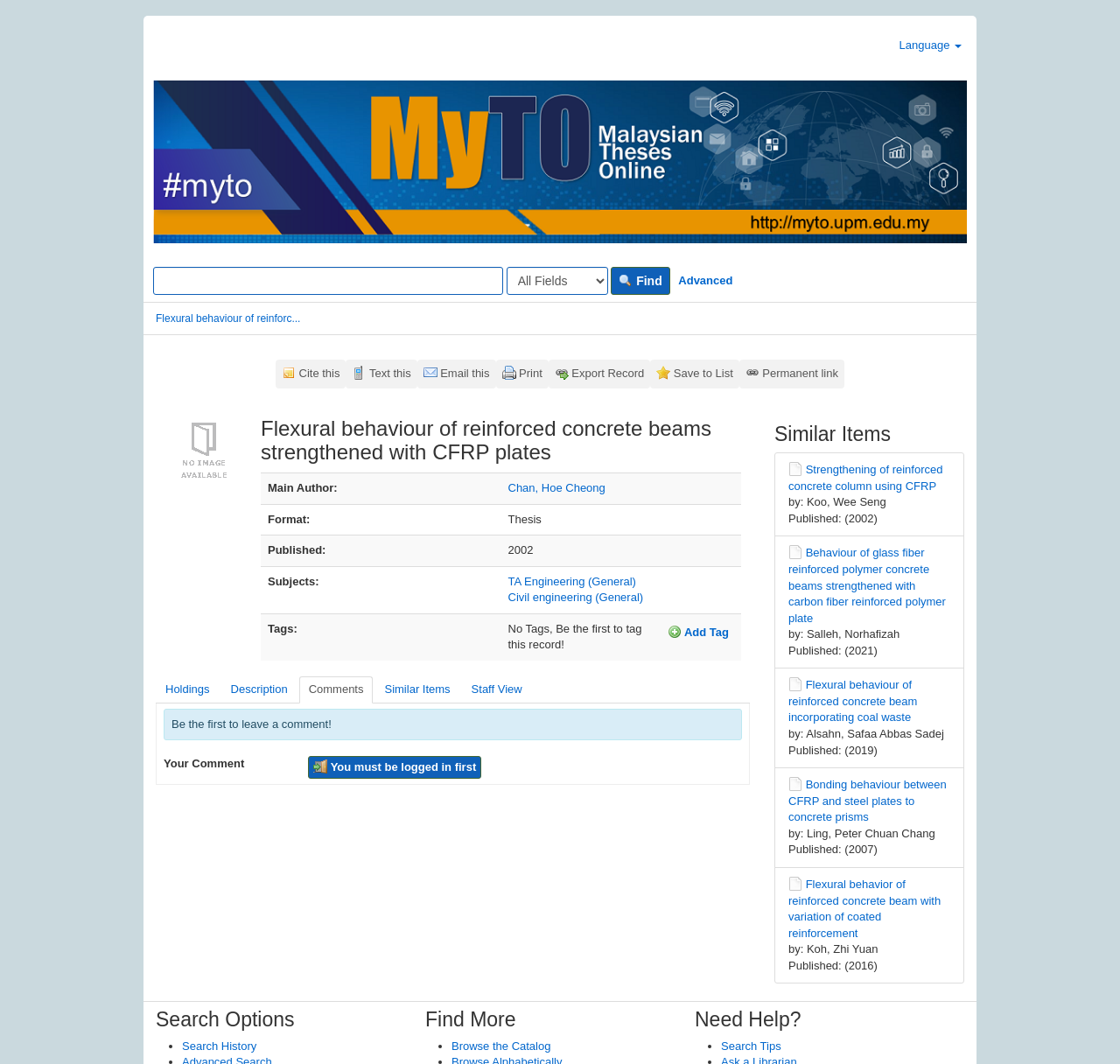Find the bounding box coordinates for the element that must be clicked to complete the instruction: "View similar items". The coordinates should be four float numbers between 0 and 1, indicated as [left, top, right, bottom].

[0.691, 0.398, 0.861, 0.419]